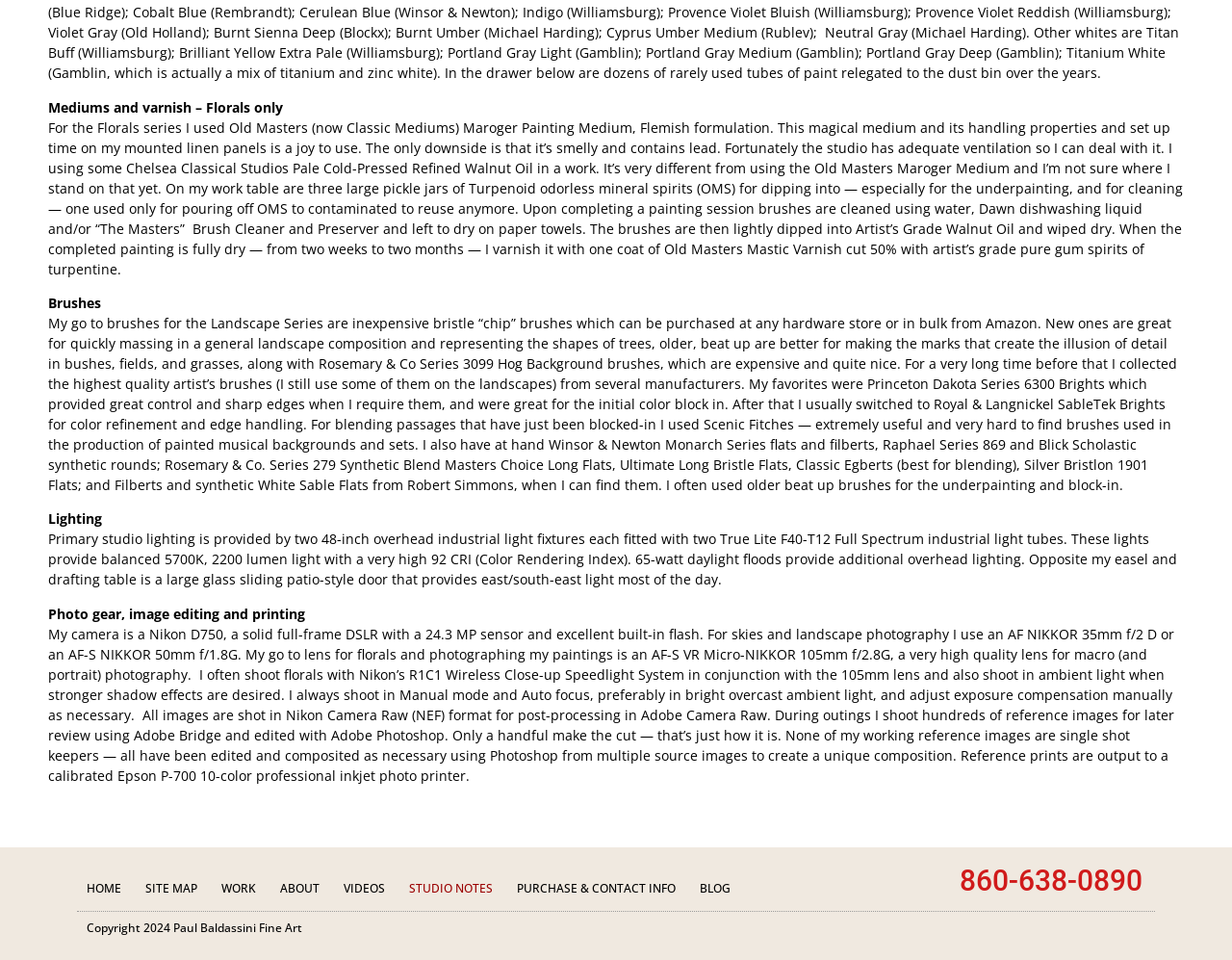Determine the bounding box coordinates of the region to click in order to accomplish the following instruction: "Search for something". Provide the coordinates as four float numbers between 0 and 1, specifically [left, top, right, bottom].

None